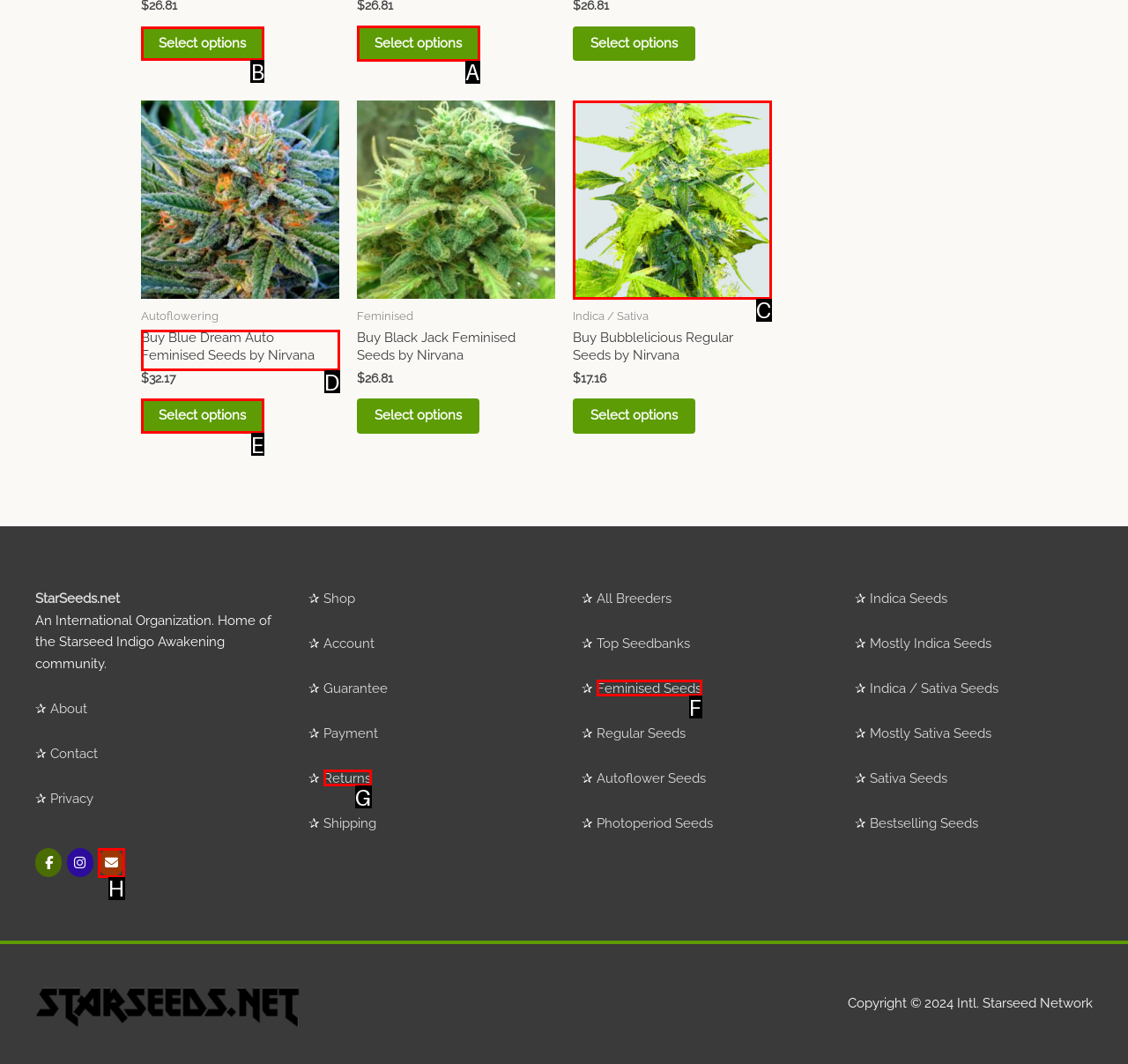Point out the UI element to be clicked for this instruction: Select options for 'Buy Big Bud Feminised Seeds by Nirvana'. Provide the answer as the letter of the chosen element.

B